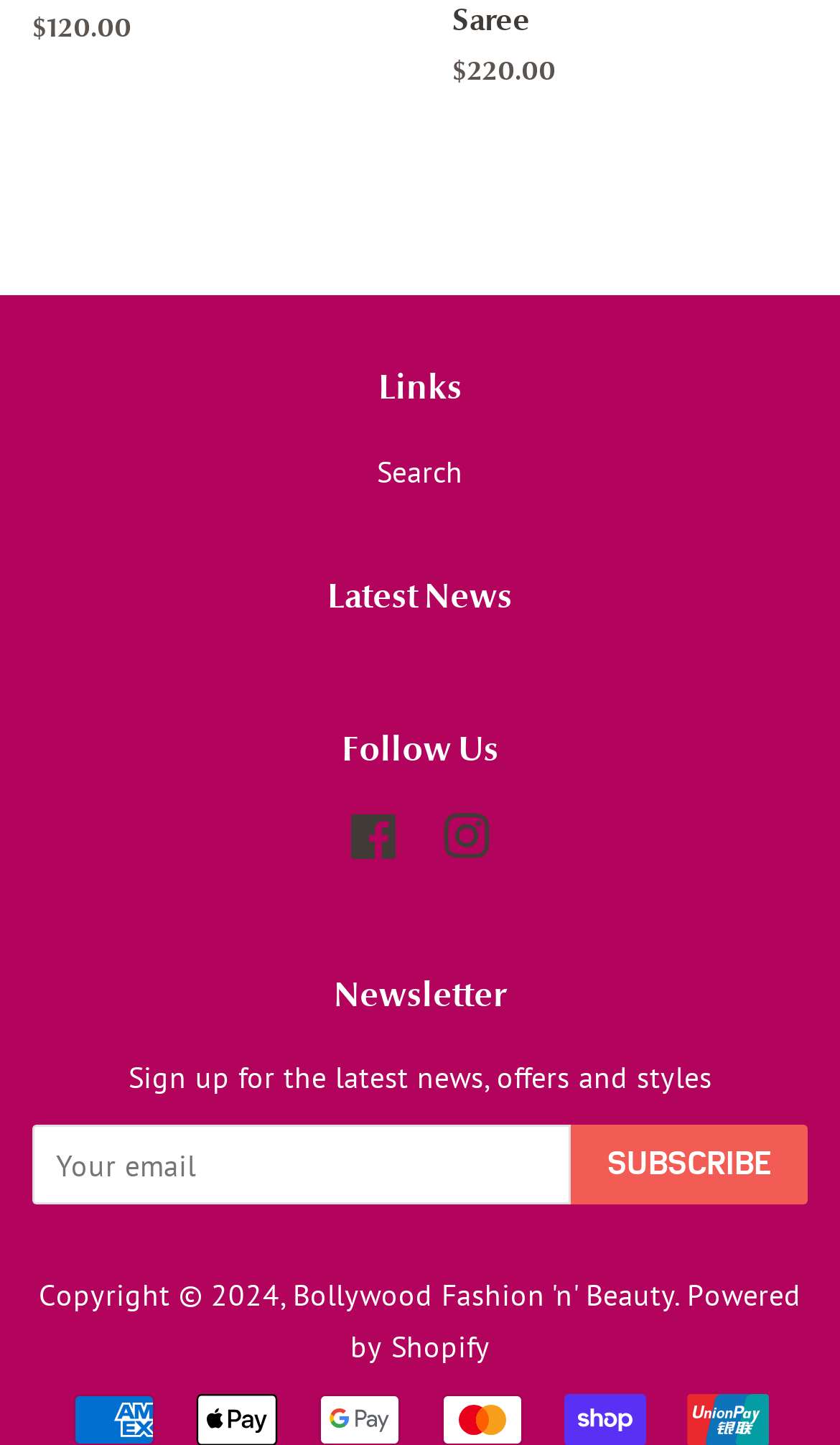Determine the bounding box coordinates for the area you should click to complete the following instruction: "Follow on Facebook".

[0.417, 0.571, 0.476, 0.597]